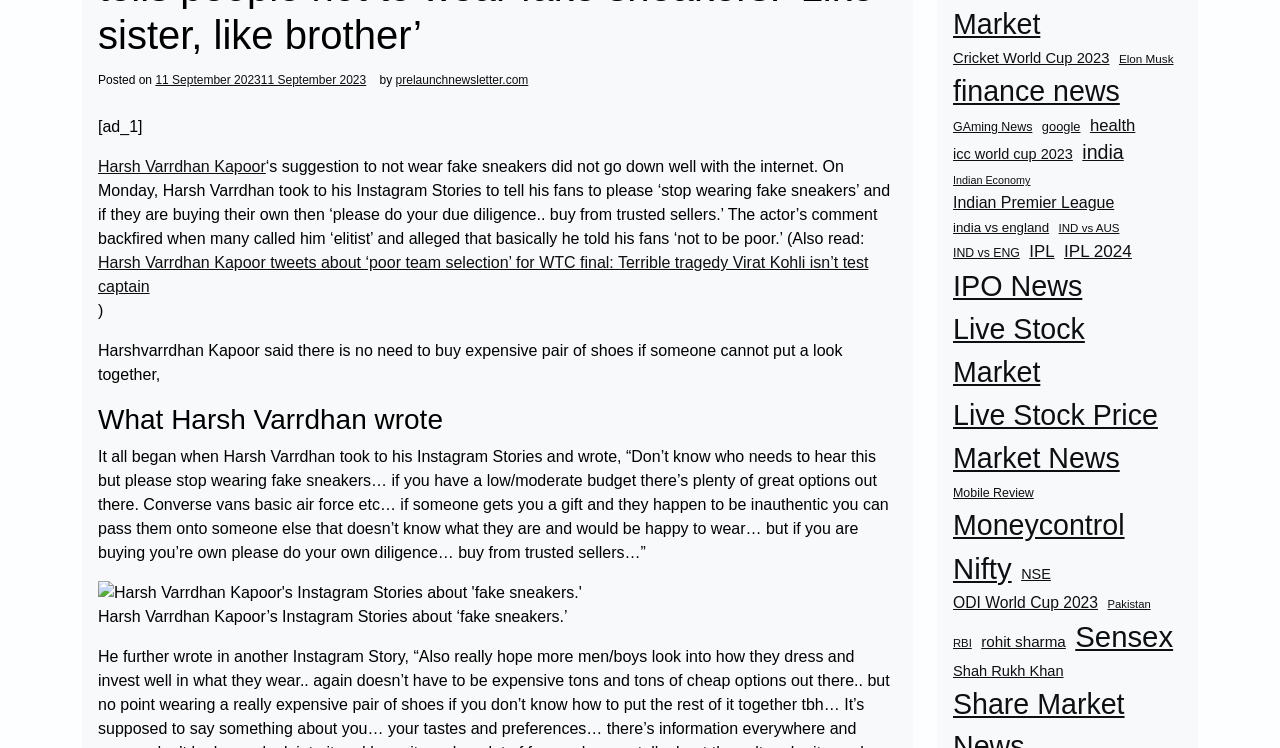Given the element description, predict the bounding box coordinates in the format (top-left x, top-left y, bottom-right x, bottom-right y), using floating point numbers between 0 and 1: Pakistan

[0.865, 0.796, 0.899, 0.819]